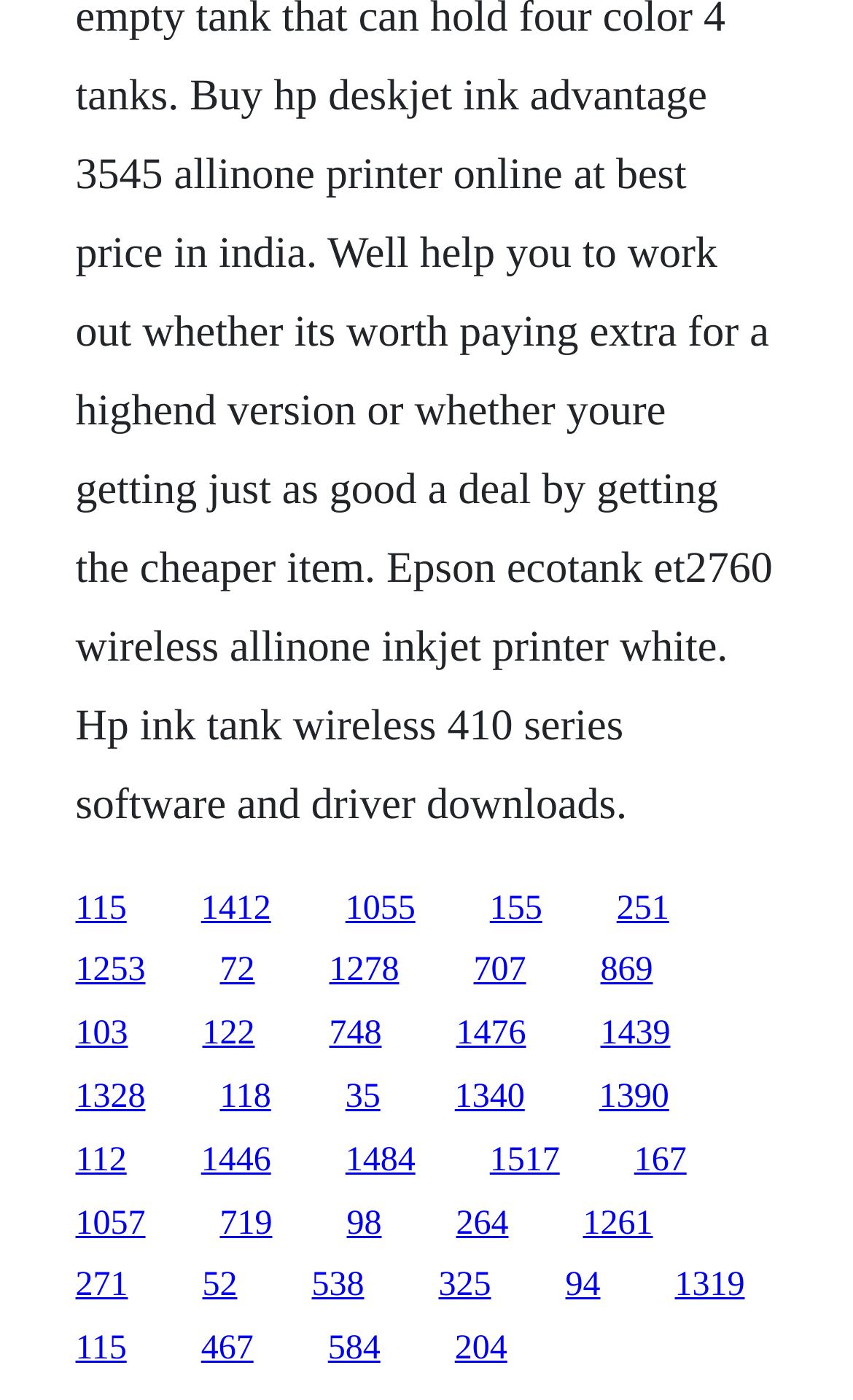Are there any other UI elements on this webpage?
Answer the question based on the image using a single word or a brief phrase.

No